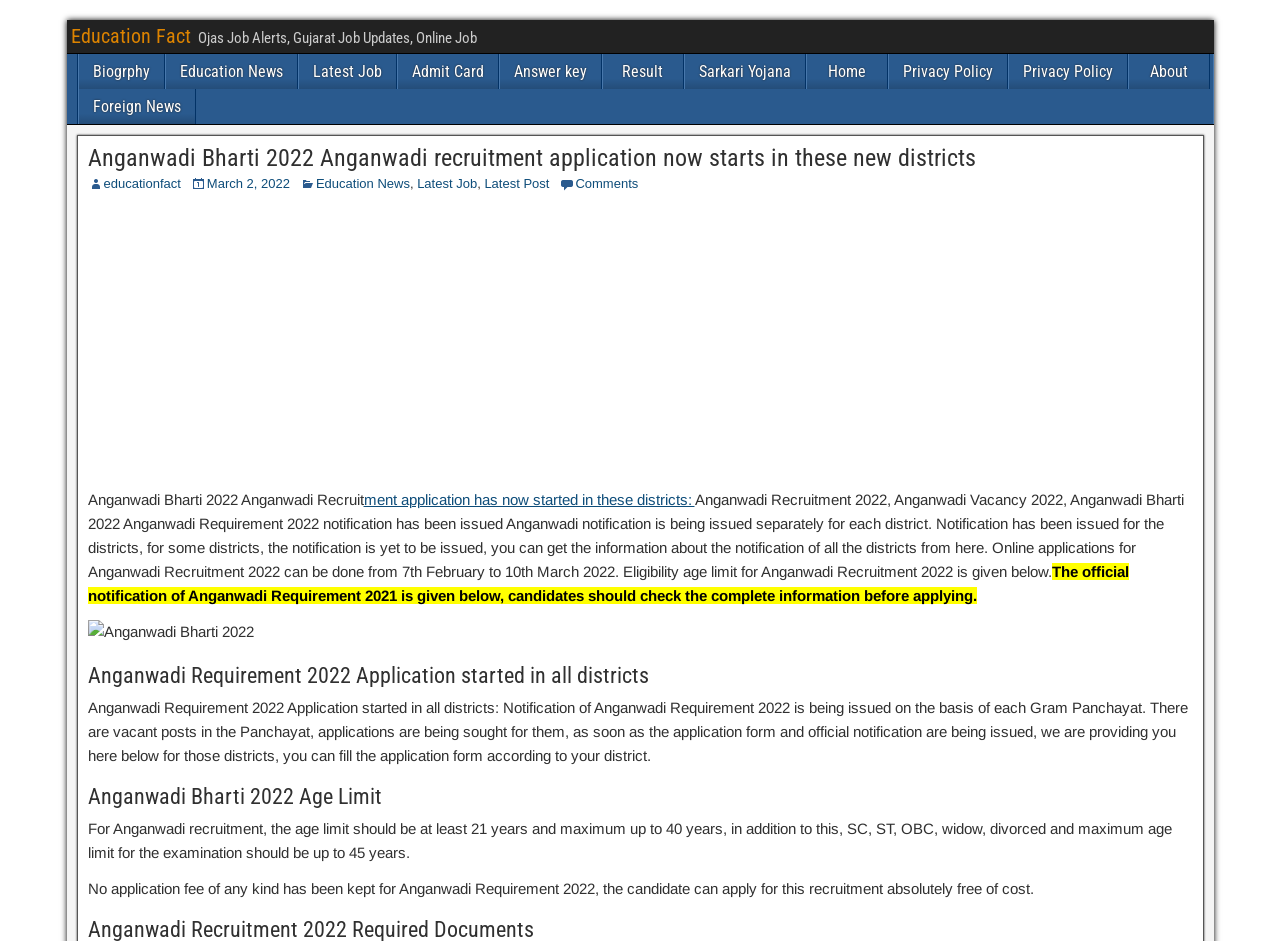Determine the bounding box coordinates of the region that needs to be clicked to achieve the task: "Click on Education News".

[0.129, 0.057, 0.232, 0.094]